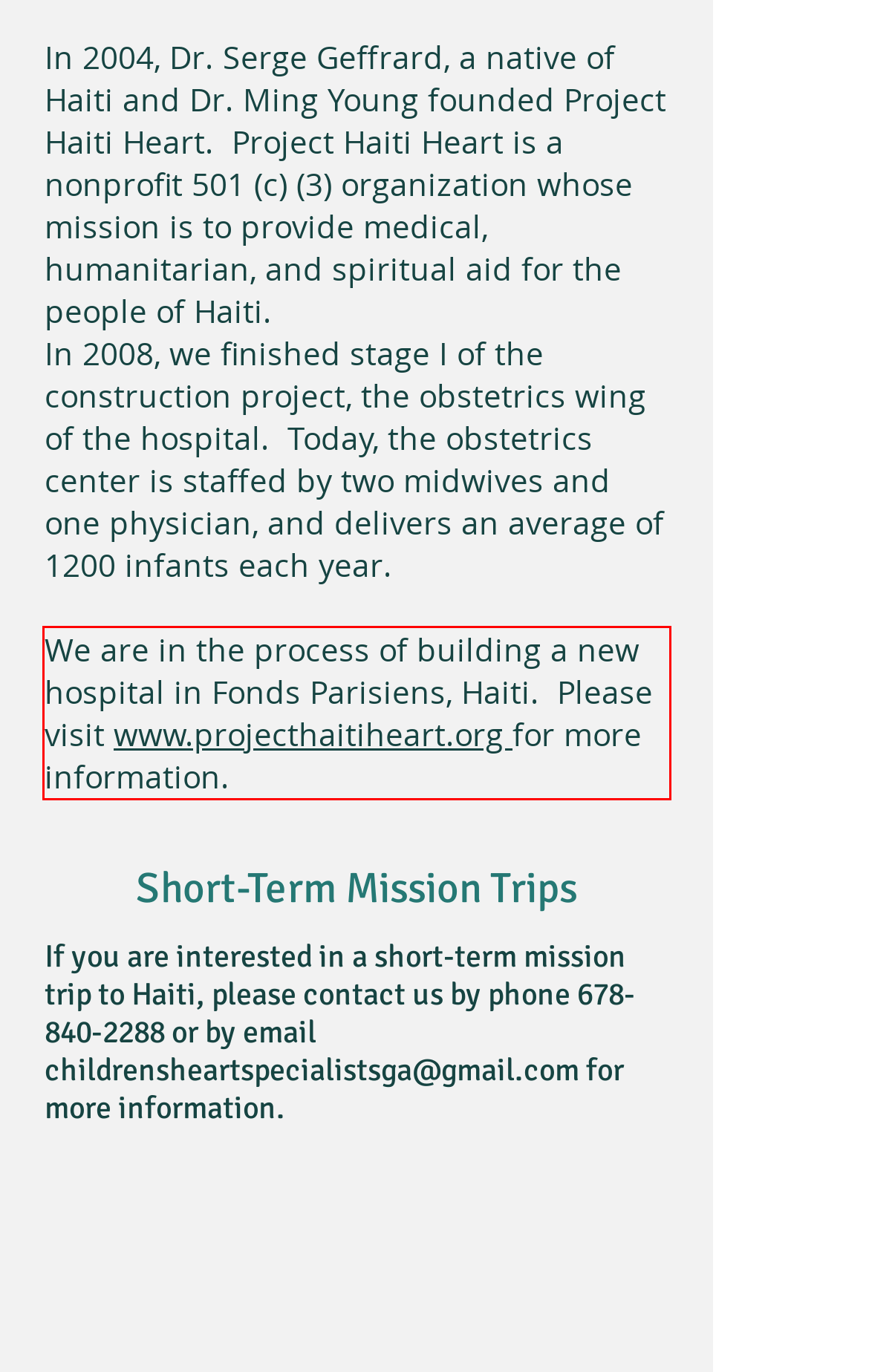Observe the screenshot of the webpage, locate the red bounding box, and extract the text content within it.

We are in the process of building a new hospital in Fonds Parisiens, Haiti. Please visit www.projecthaitiheart.org for more information.